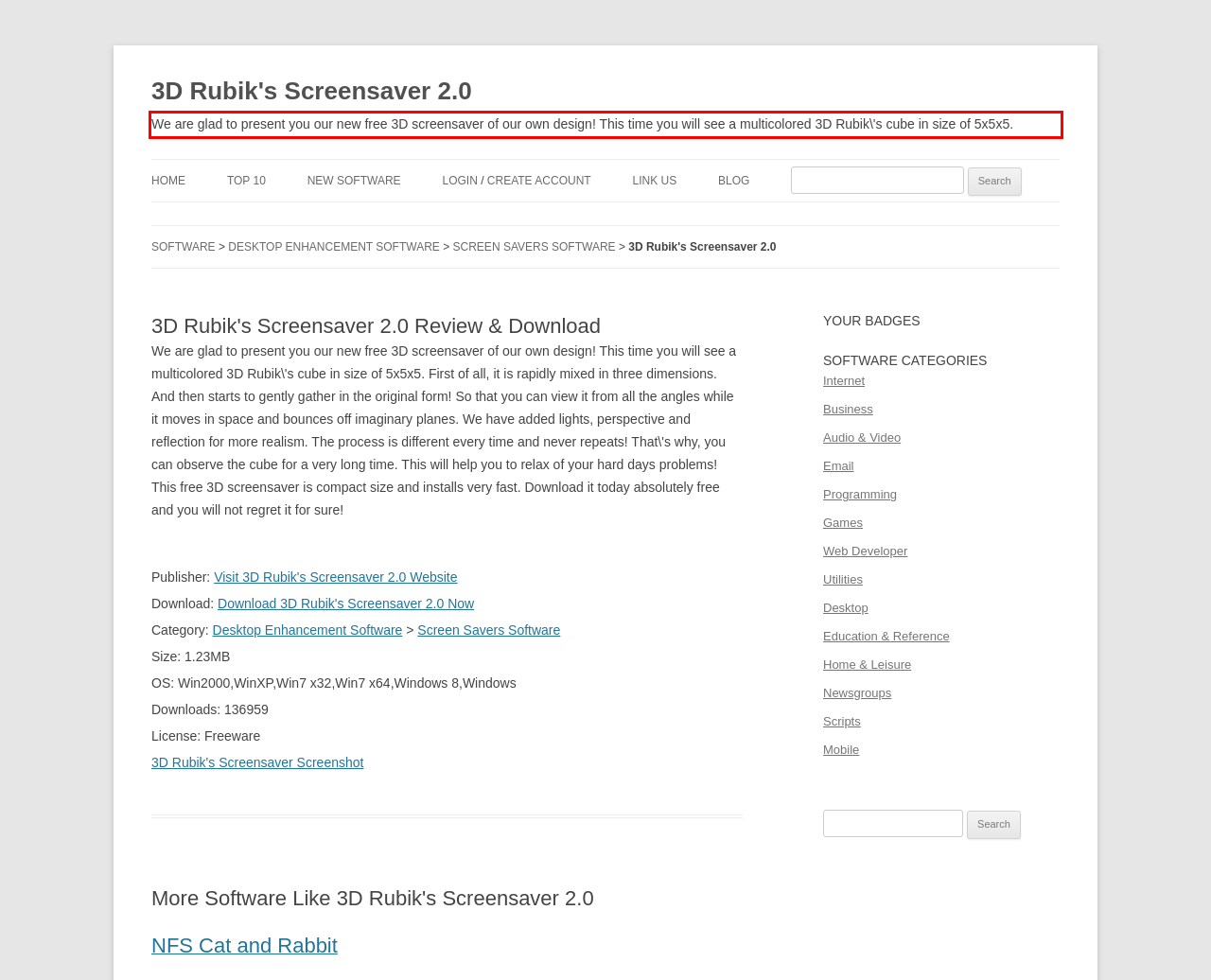By examining the provided screenshot of a webpage, recognize the text within the red bounding box and generate its text content.

We are glad to present you our new free 3D screensaver of our own design! This time you will see a multicolored 3D Rubik\'s cube in size of 5x5x5.